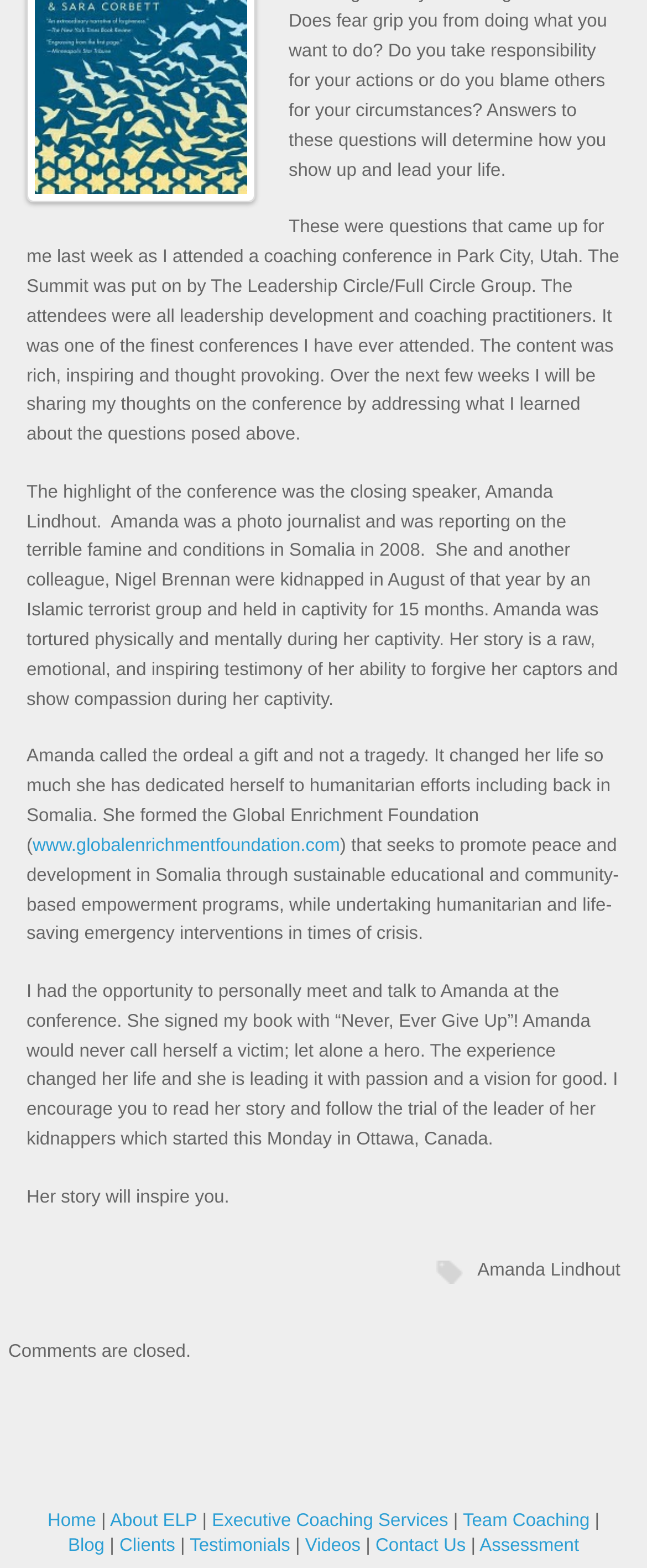Please find the bounding box coordinates for the clickable element needed to perform this instruction: "read the blog".

[0.105, 0.98, 0.162, 0.992]